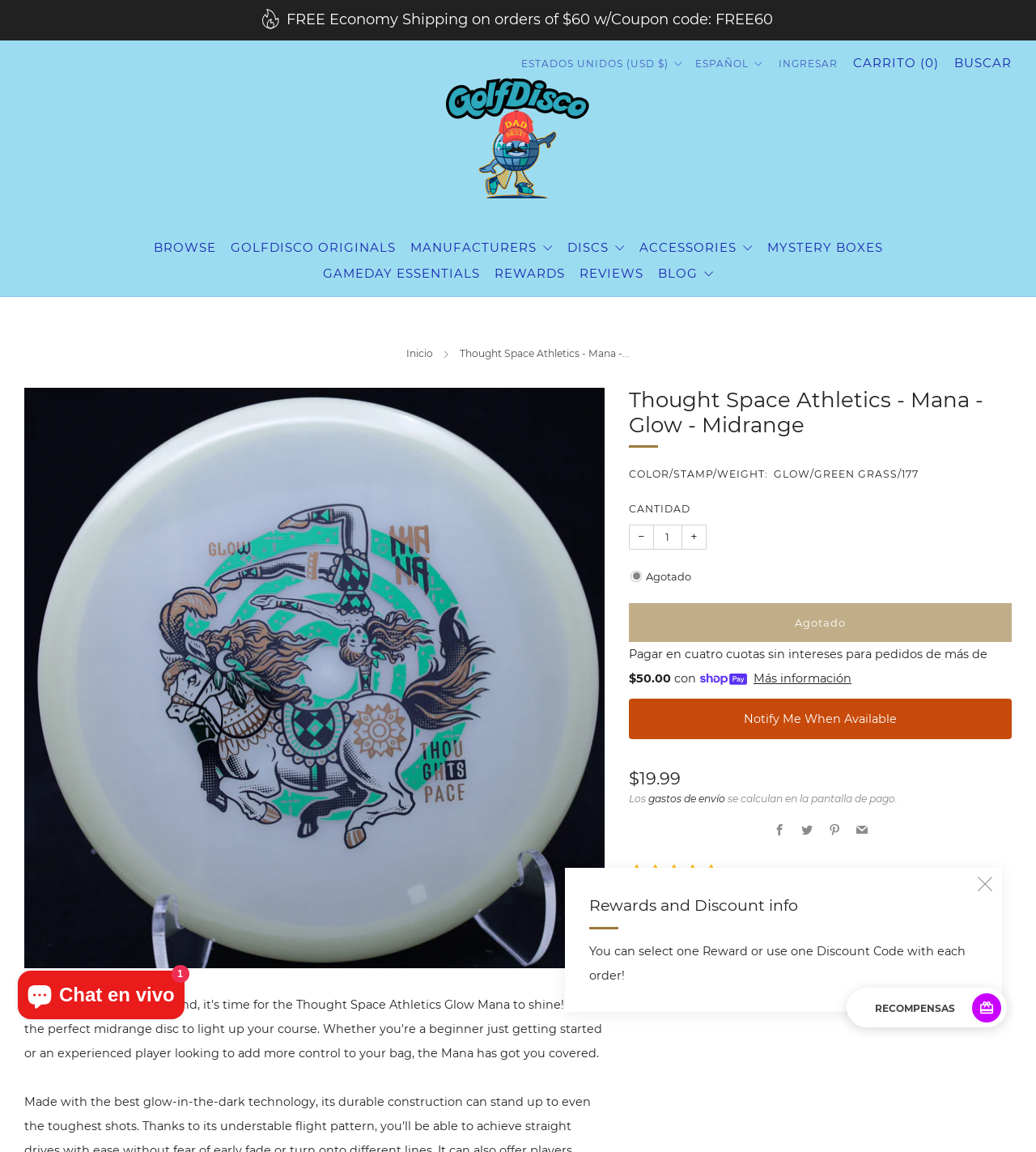Identify the bounding box coordinates of the element to click to follow this instruction: 'View the article 'Be Kind, Rewind''. Ensure the coordinates are four float values between 0 and 1, provided as [left, top, right, bottom].

None